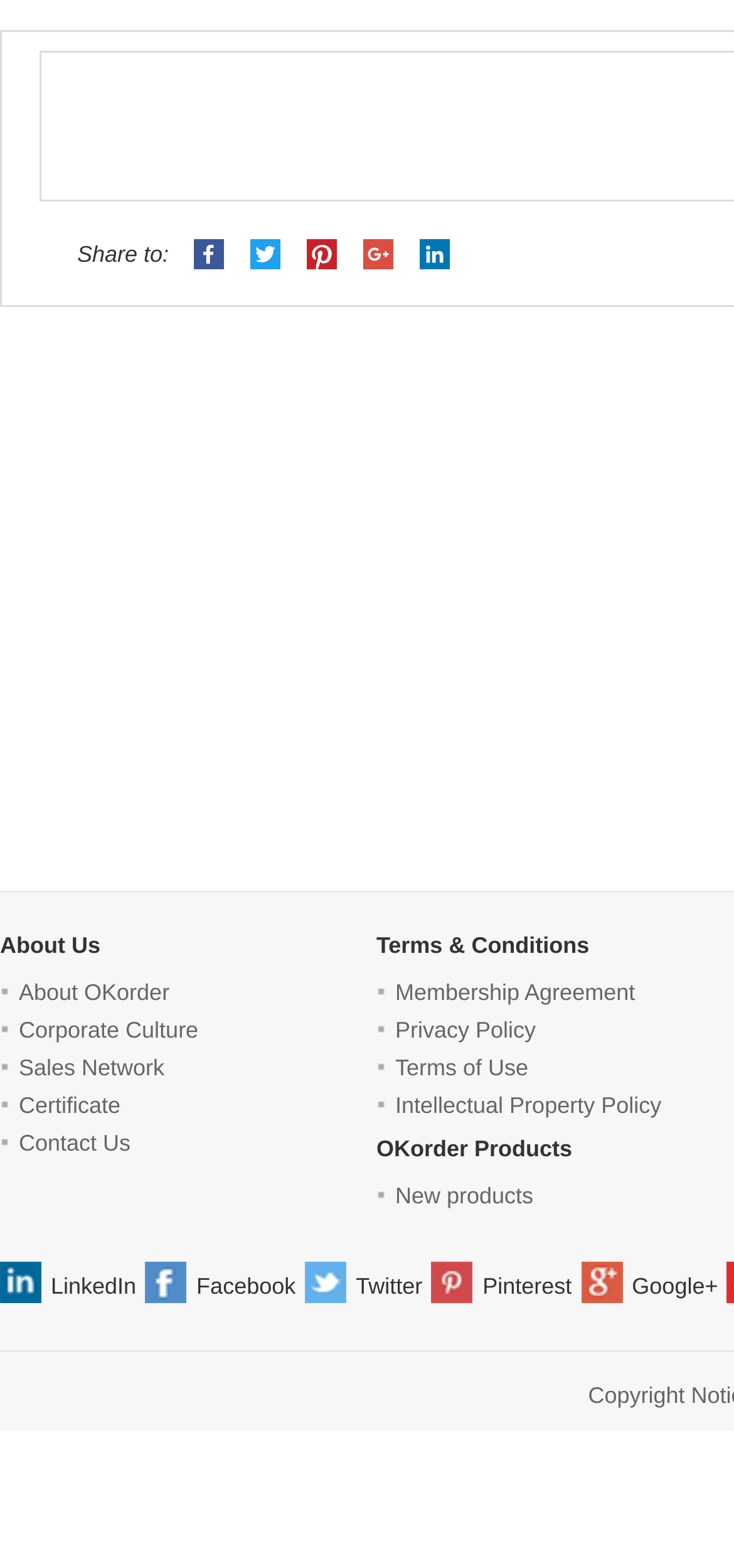Find the bounding box coordinates for the area that must be clicked to perform this action: "Follow on LinkedIn".

[0.069, 0.812, 0.186, 0.829]